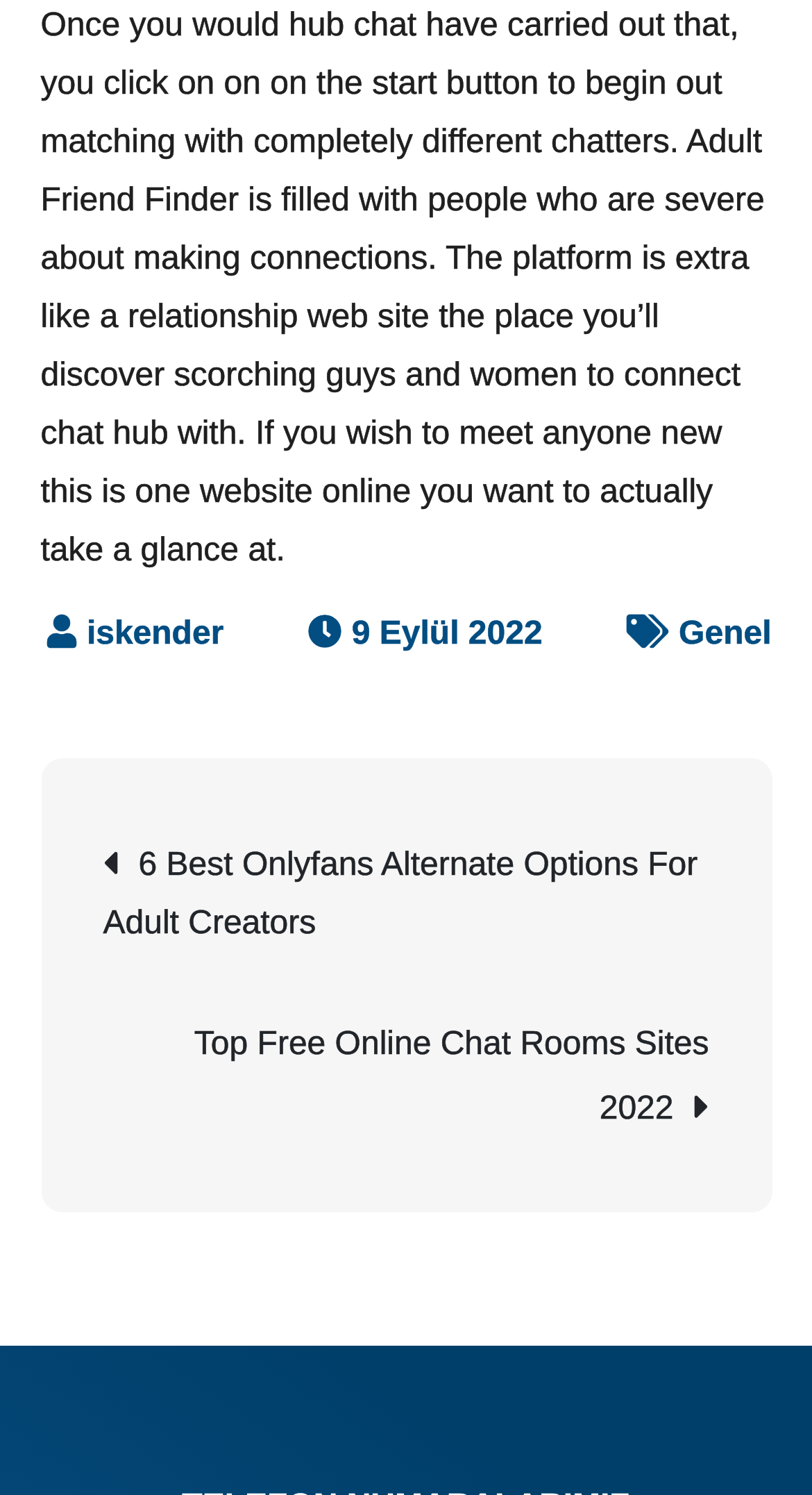How many links are there in the navigation section? Observe the screenshot and provide a one-word or short phrase answer.

1